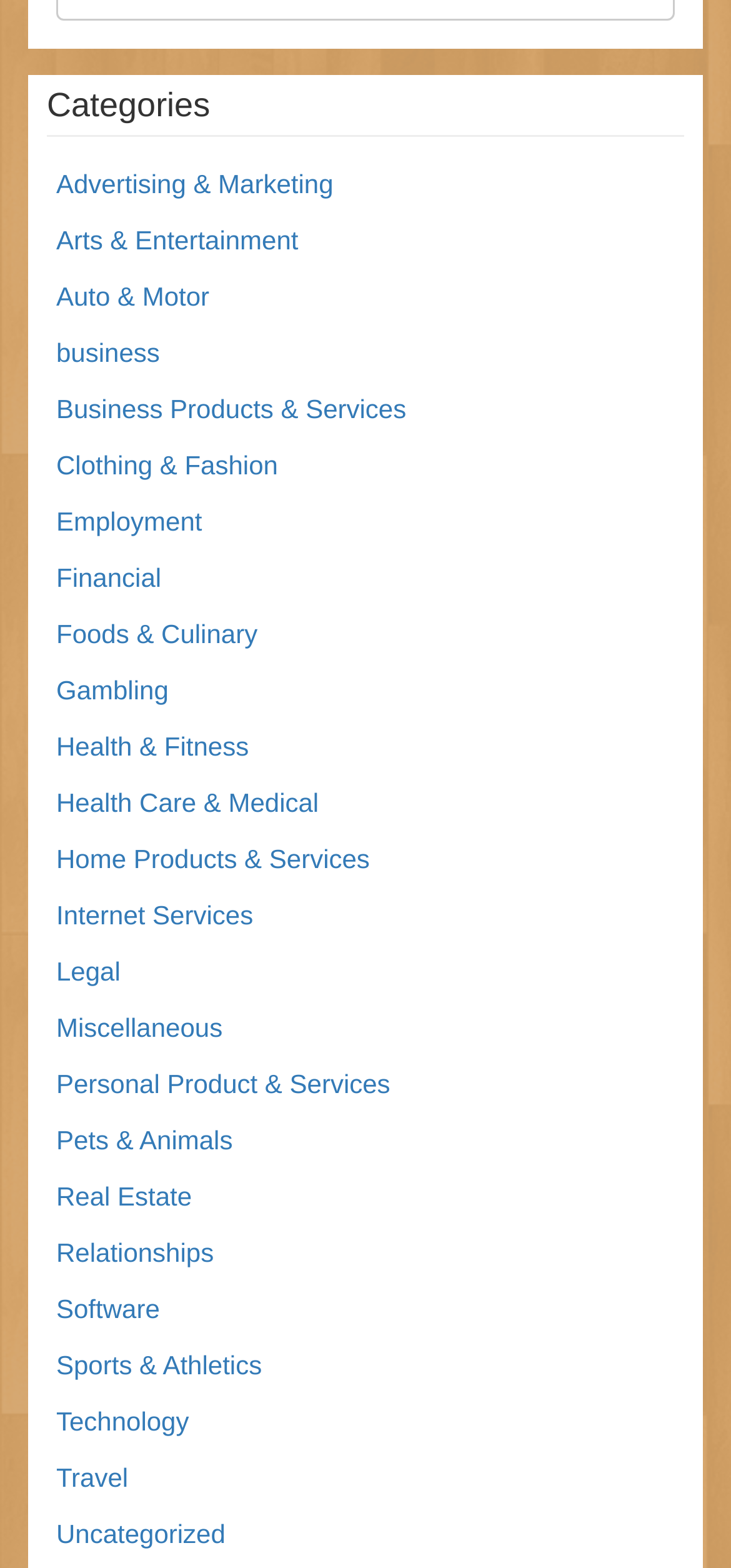Could you indicate the bounding box coordinates of the region to click in order to complete this instruction: "Explore Business Products & Services".

[0.077, 0.252, 0.556, 0.271]